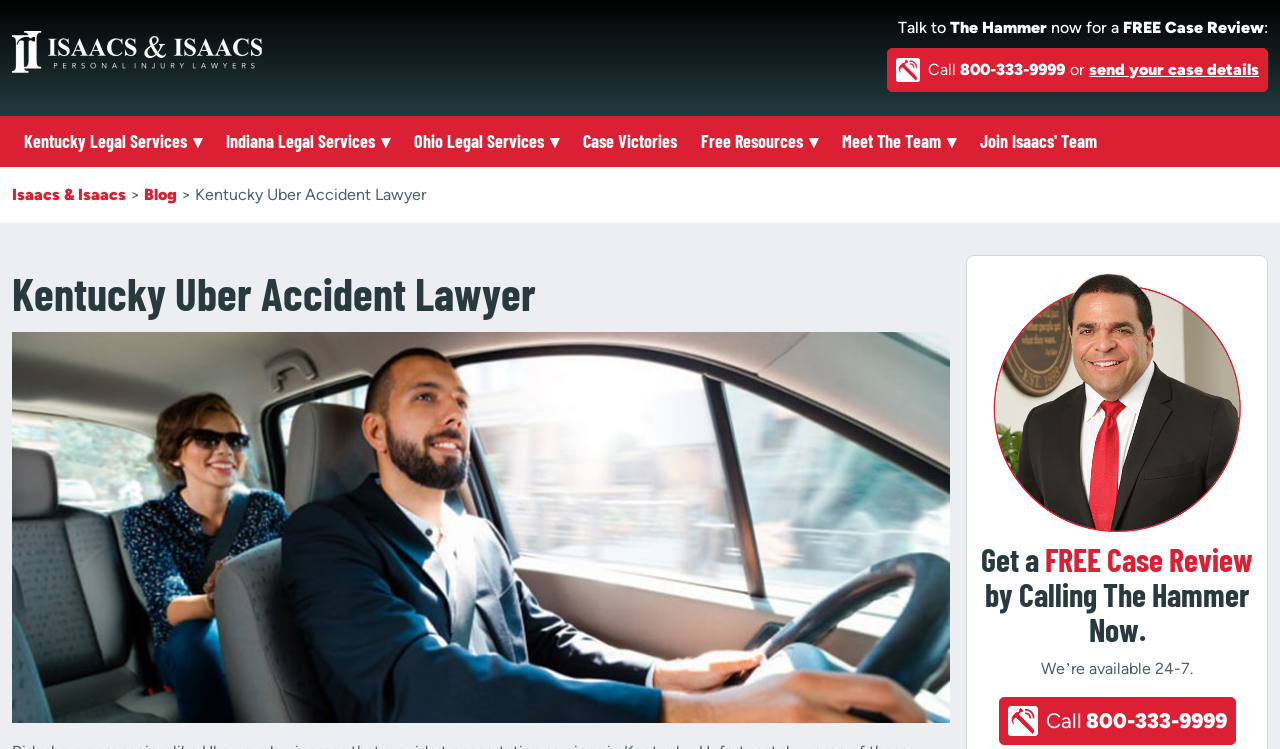Determine which piece of text is the heading of the webpage and provide it.

Kentucky Uber Accident Lawyer